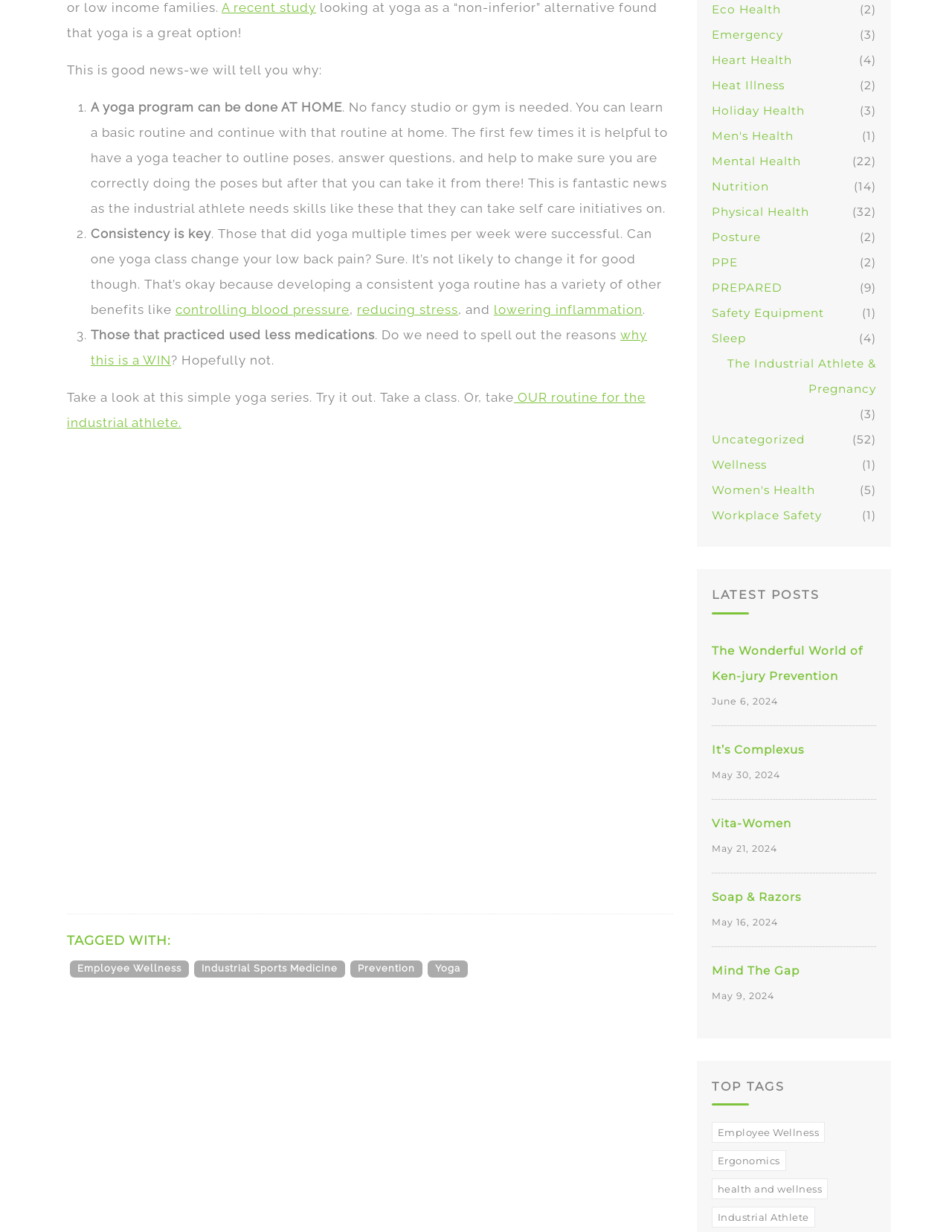Please predict the bounding box coordinates of the element's region where a click is necessary to complete the following instruction: "Browse the latest posts". The coordinates should be represented by four float numbers between 0 and 1, i.e., [left, top, right, bottom].

[0.748, 0.477, 0.92, 0.498]